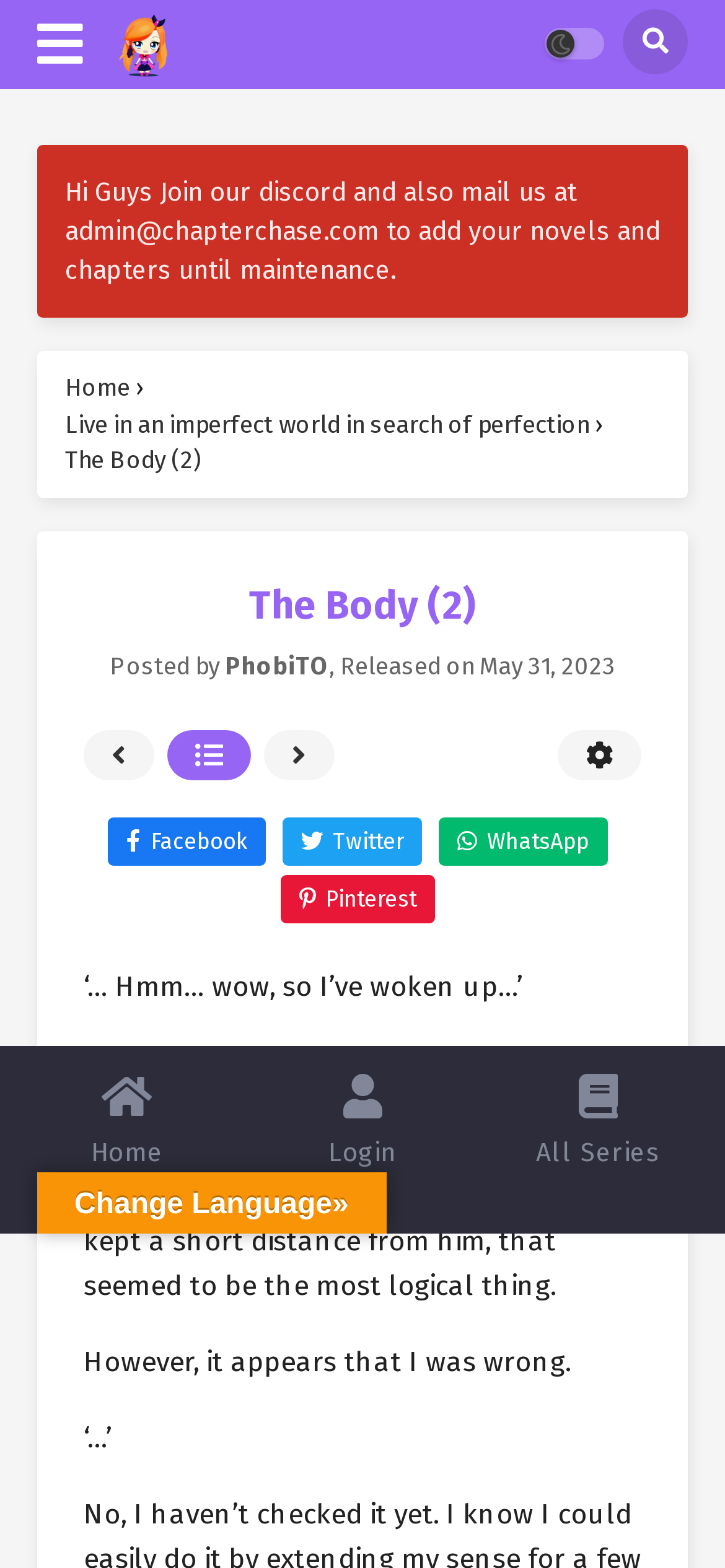Pinpoint the bounding box coordinates of the clickable area needed to execute the instruction: "Go to ChapterChase homepage". The coordinates should be specified as four float numbers between 0 and 1, i.e., [left, top, right, bottom].

[0.154, 0.008, 0.244, 0.05]